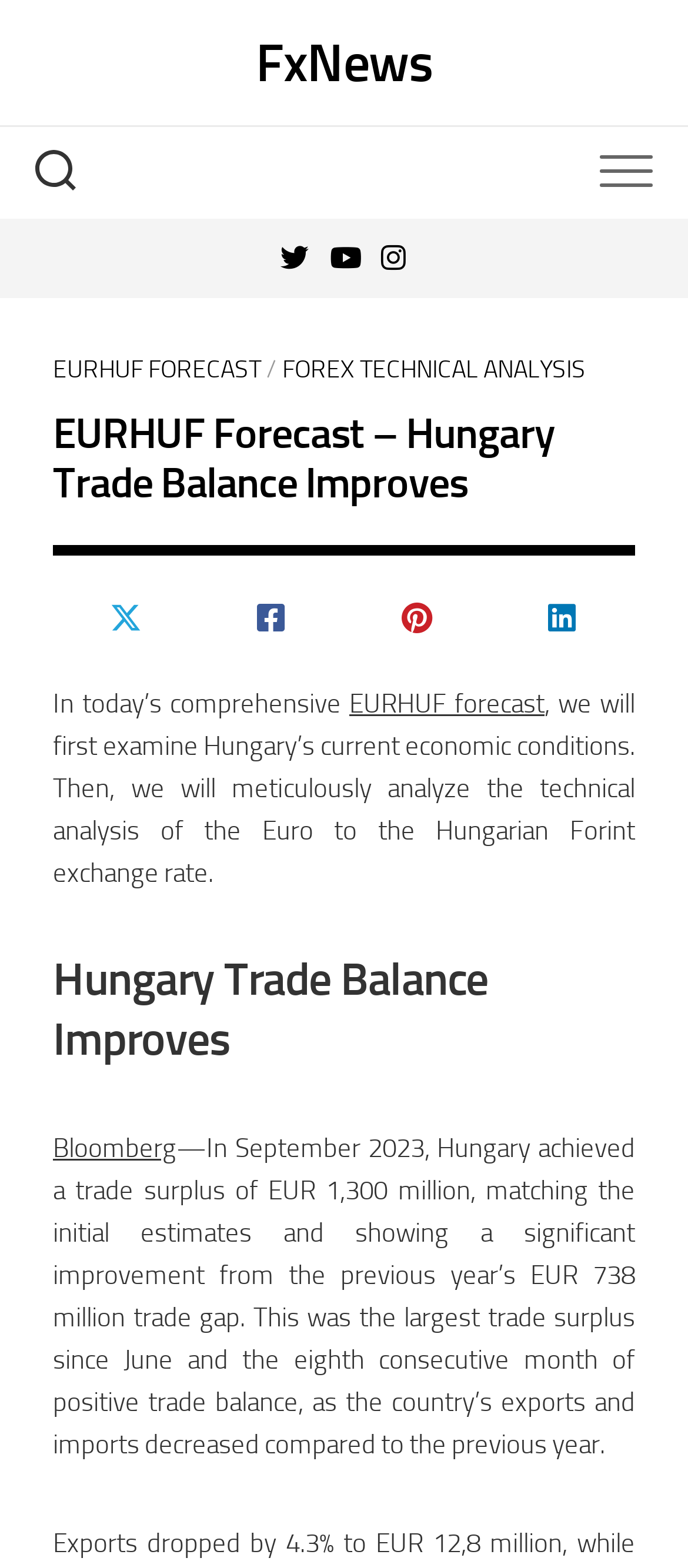Given the webpage screenshot and the description, determine the bounding box coordinates (top-left x, top-left y, bottom-right x, bottom-right y) that define the location of the UI element matching this description: Rockbridge Coalition

None